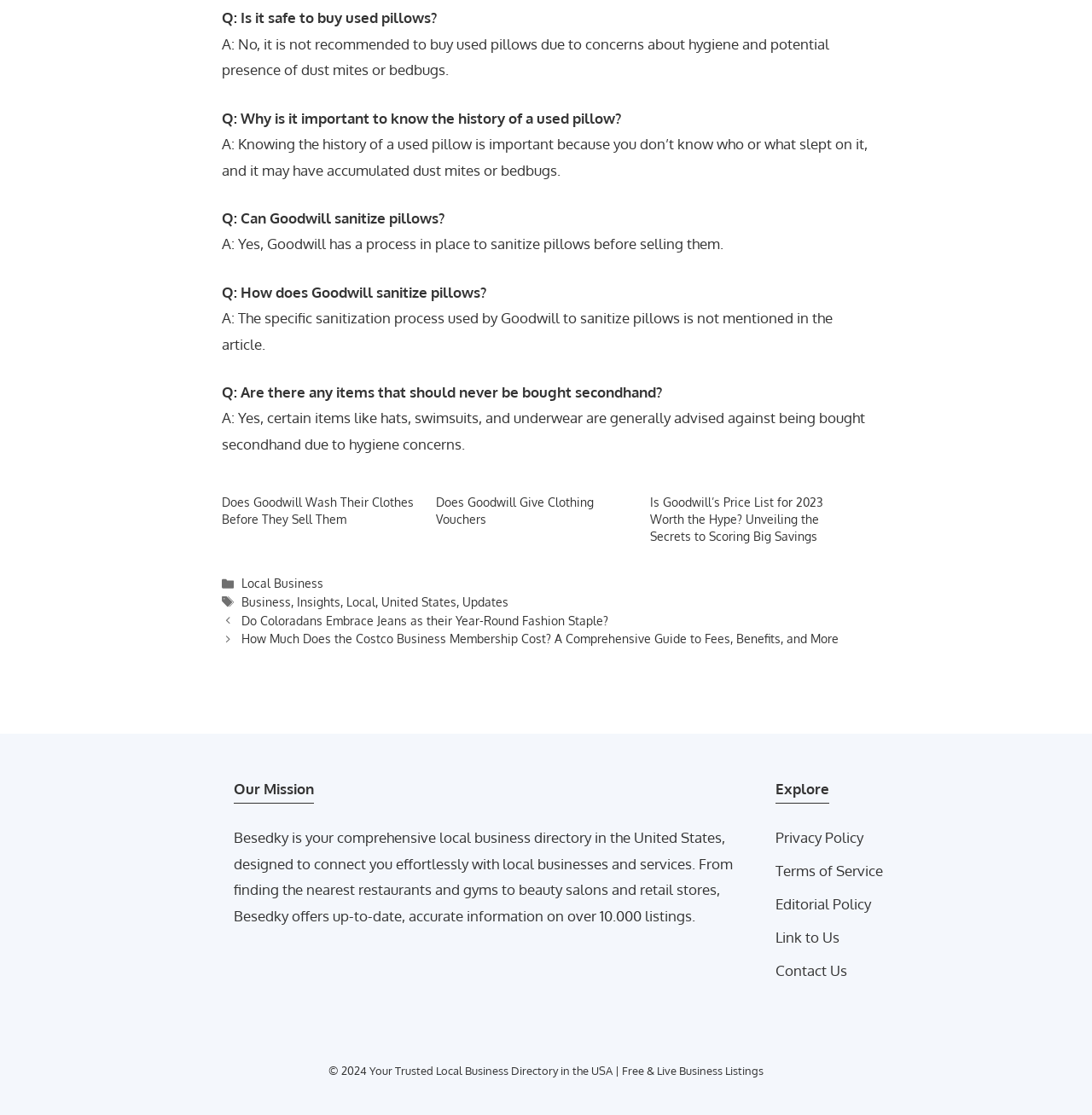Pinpoint the bounding box coordinates of the clickable area needed to execute the instruction: "Read the article about scoring big savings at Goodwill". The coordinates should be specified as four float numbers between 0 and 1, i.e., [left, top, right, bottom].

[0.595, 0.444, 0.754, 0.487]